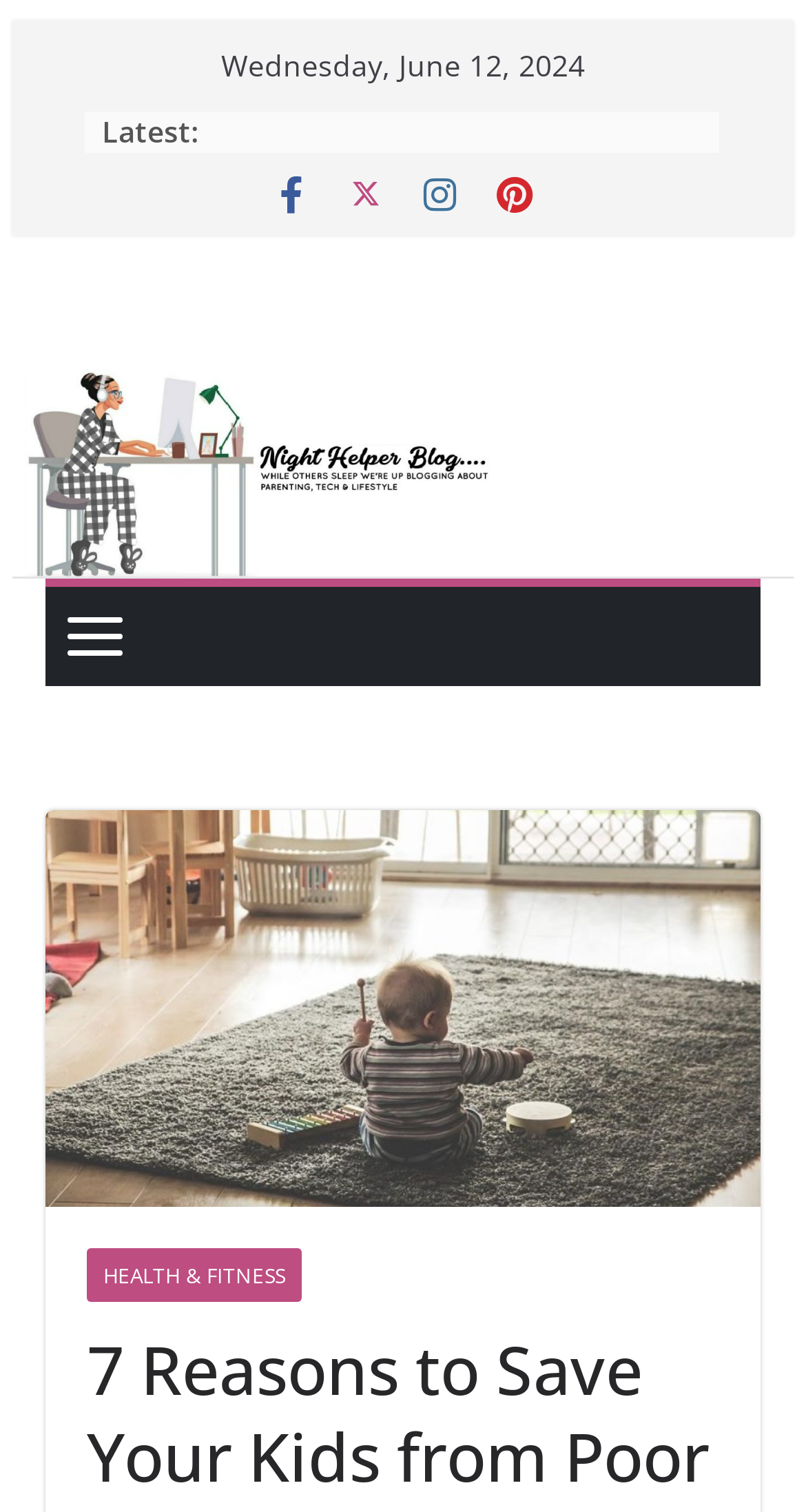Determine the bounding box coordinates in the format (top-left x, top-left y, bottom-right x, bottom-right y). Ensure all values are floating point numbers between 0 and 1. Identify the bounding box of the UI element described by: Health & Fitness

[0.107, 0.826, 0.374, 0.861]